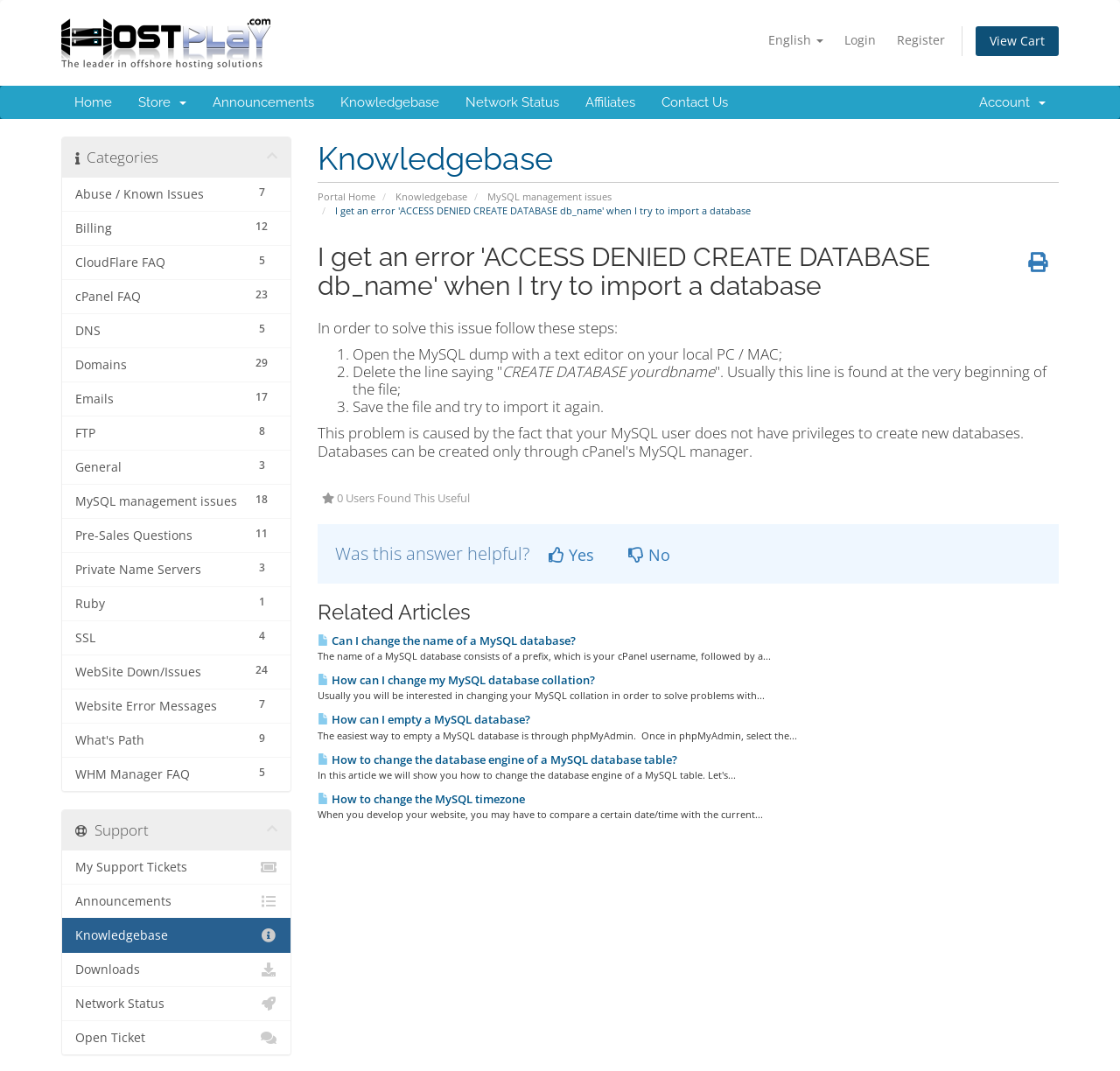Mark the bounding box of the element that matches the following description: "12 Billing".

[0.055, 0.197, 0.259, 0.23]